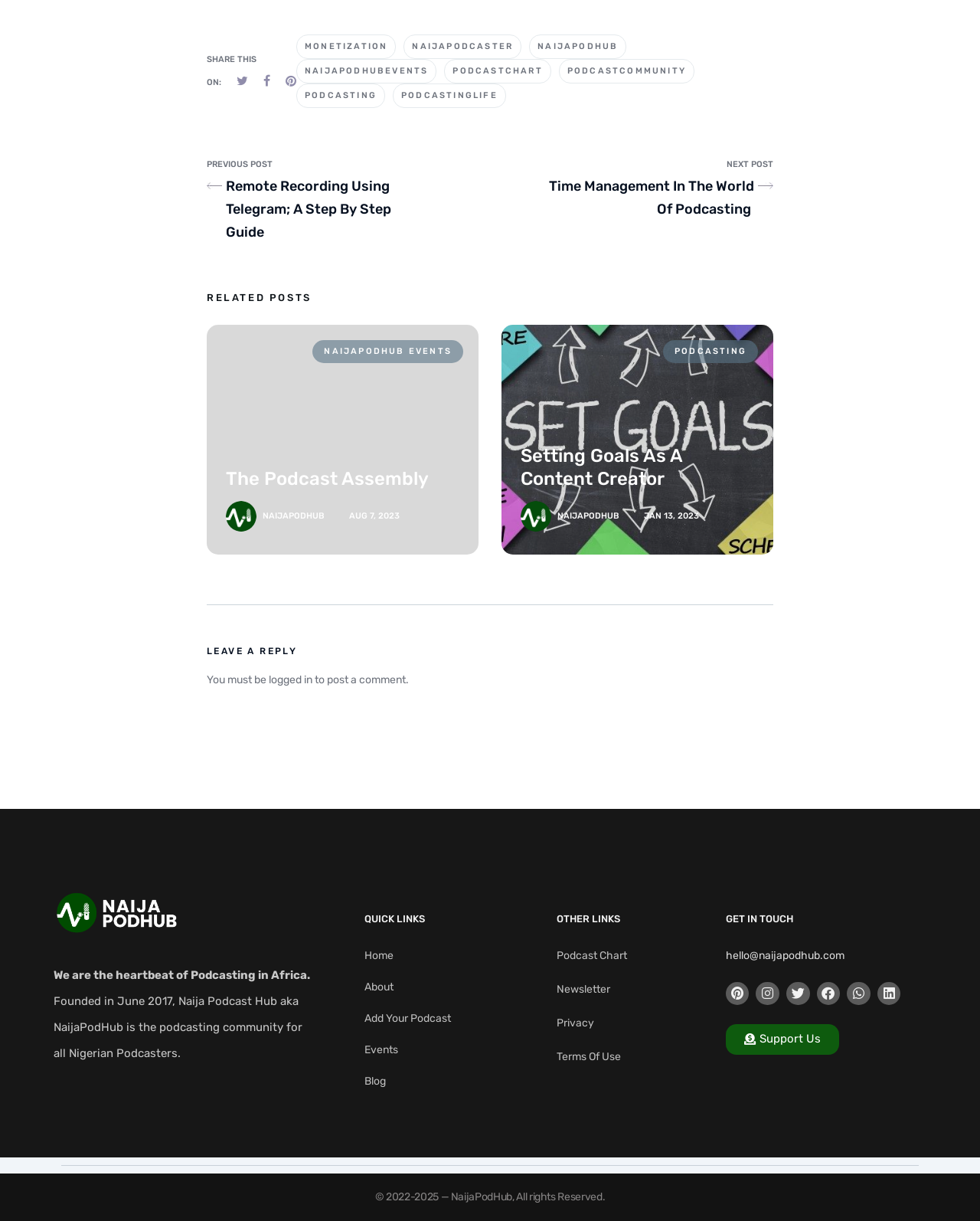Determine the bounding box coordinates for the clickable element required to fulfill the instruction: "Go to the home page". Provide the coordinates as four float numbers between 0 and 1, i.e., [left, top, right, bottom].

[0.372, 0.774, 0.545, 0.791]